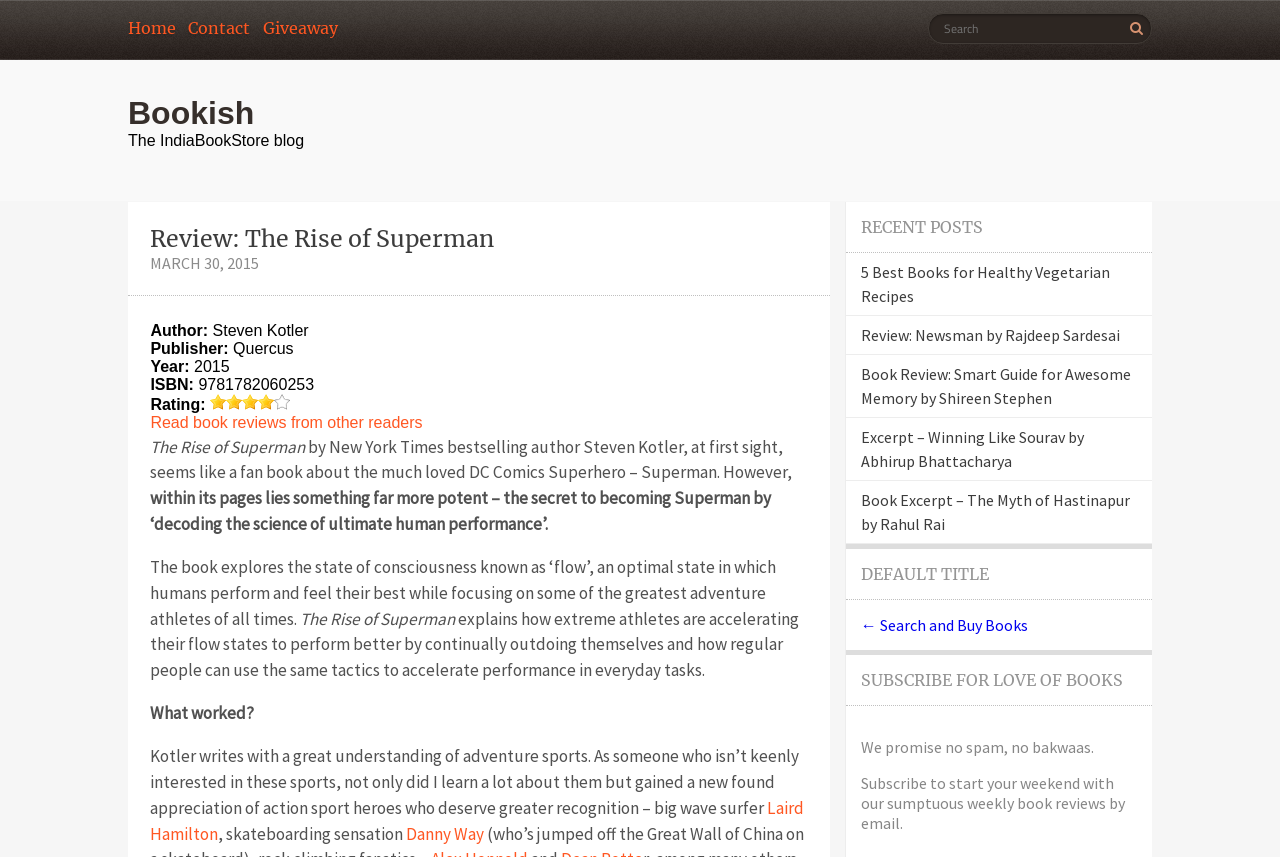Identify the bounding box coordinates of the region that needs to be clicked to carry out this instruction: "Search for a book". Provide these coordinates as four float numbers ranging from 0 to 1, i.e., [left, top, right, bottom].

[0.725, 0.015, 0.9, 0.051]